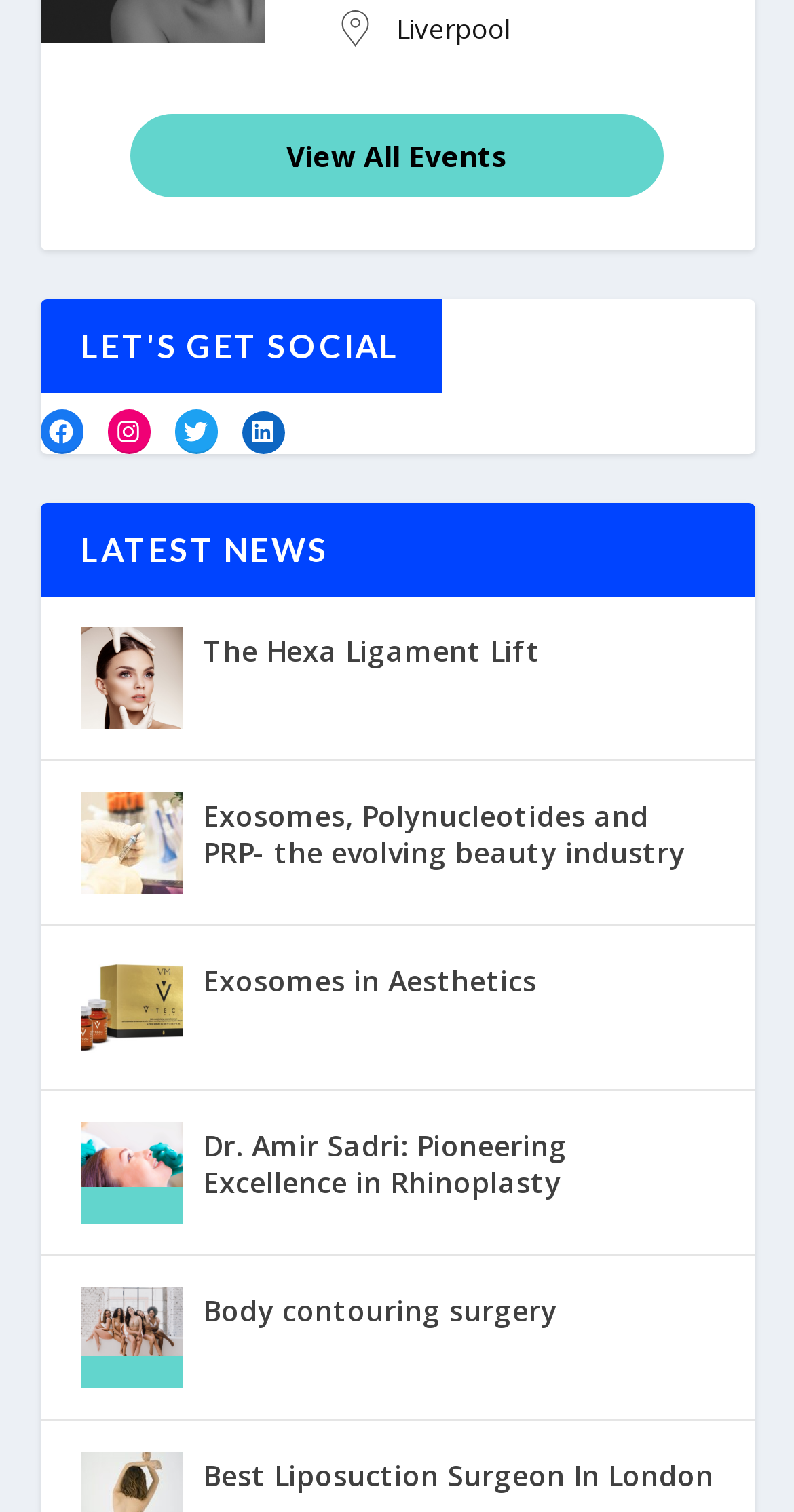Answer the question in one word or a short phrase:
How many social media links are there?

4